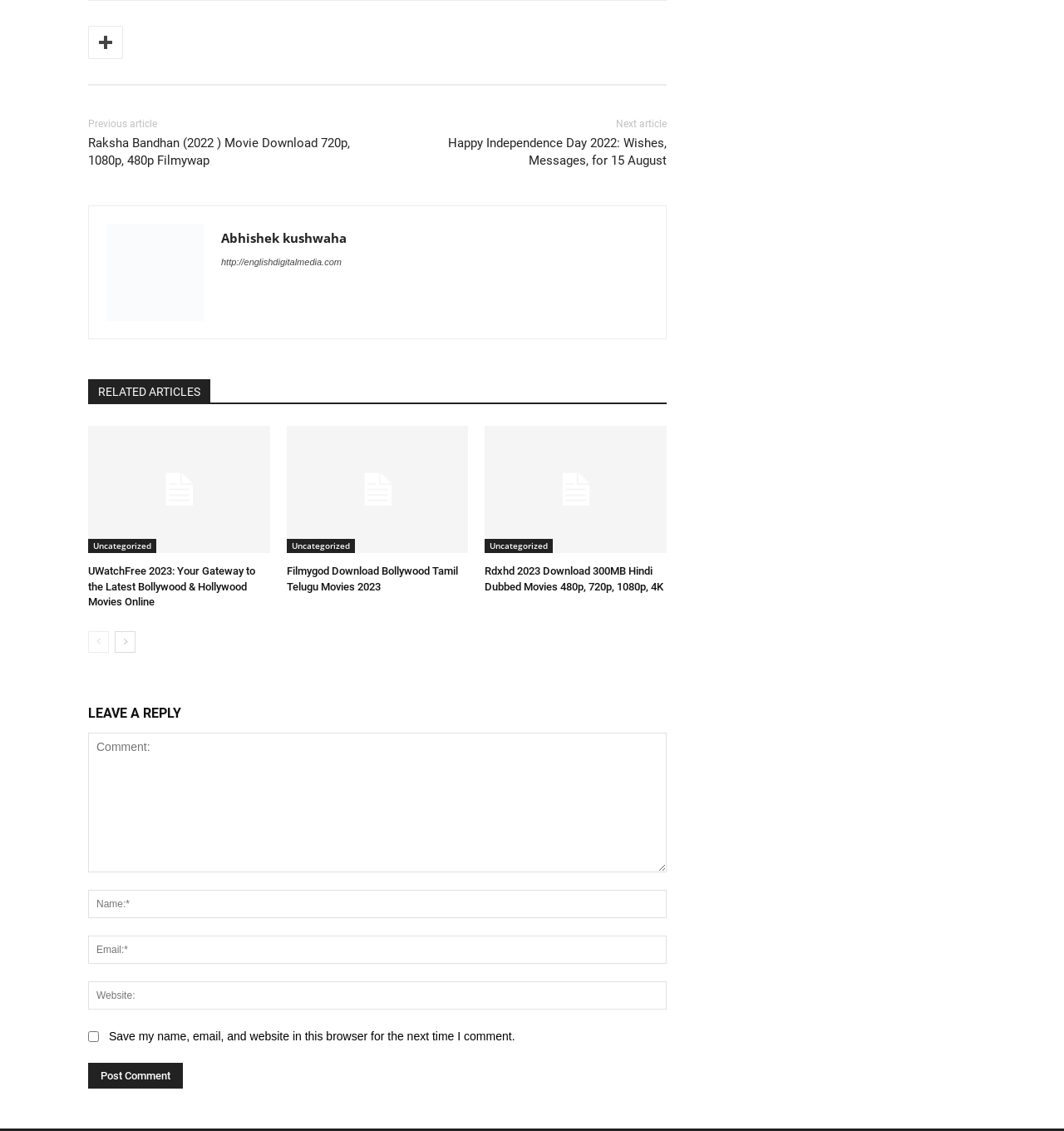Please find the bounding box coordinates of the element's region to be clicked to carry out this instruction: "Download Raksha Bandhan movie".

[0.083, 0.12, 0.329, 0.149]